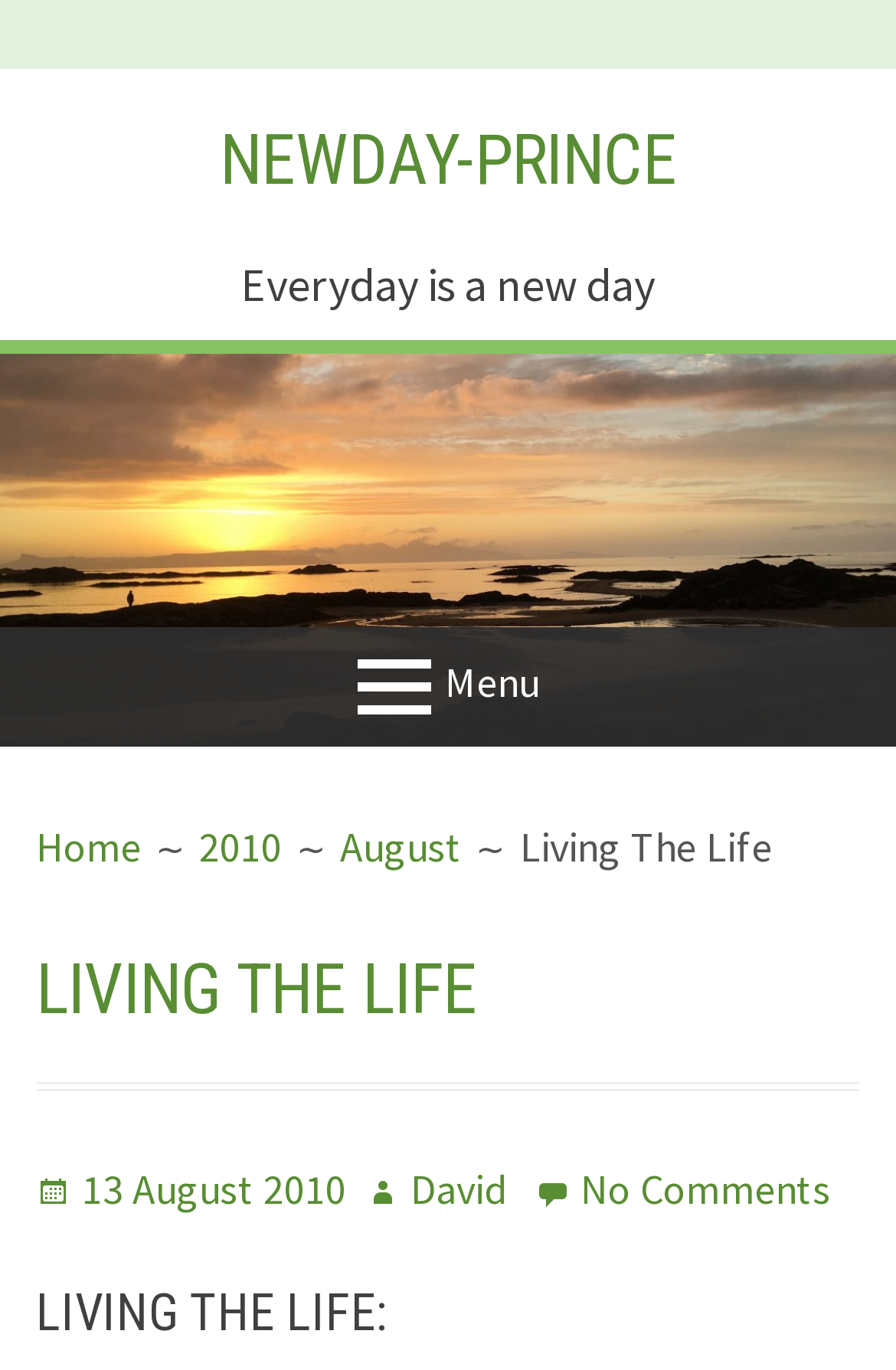Use the information in the screenshot to answer the question comprehensively: What is the name of the website?

The name of the website can be found in the banner element at the top of the page, which contains the text 'NEWDAY-PRINCE'.